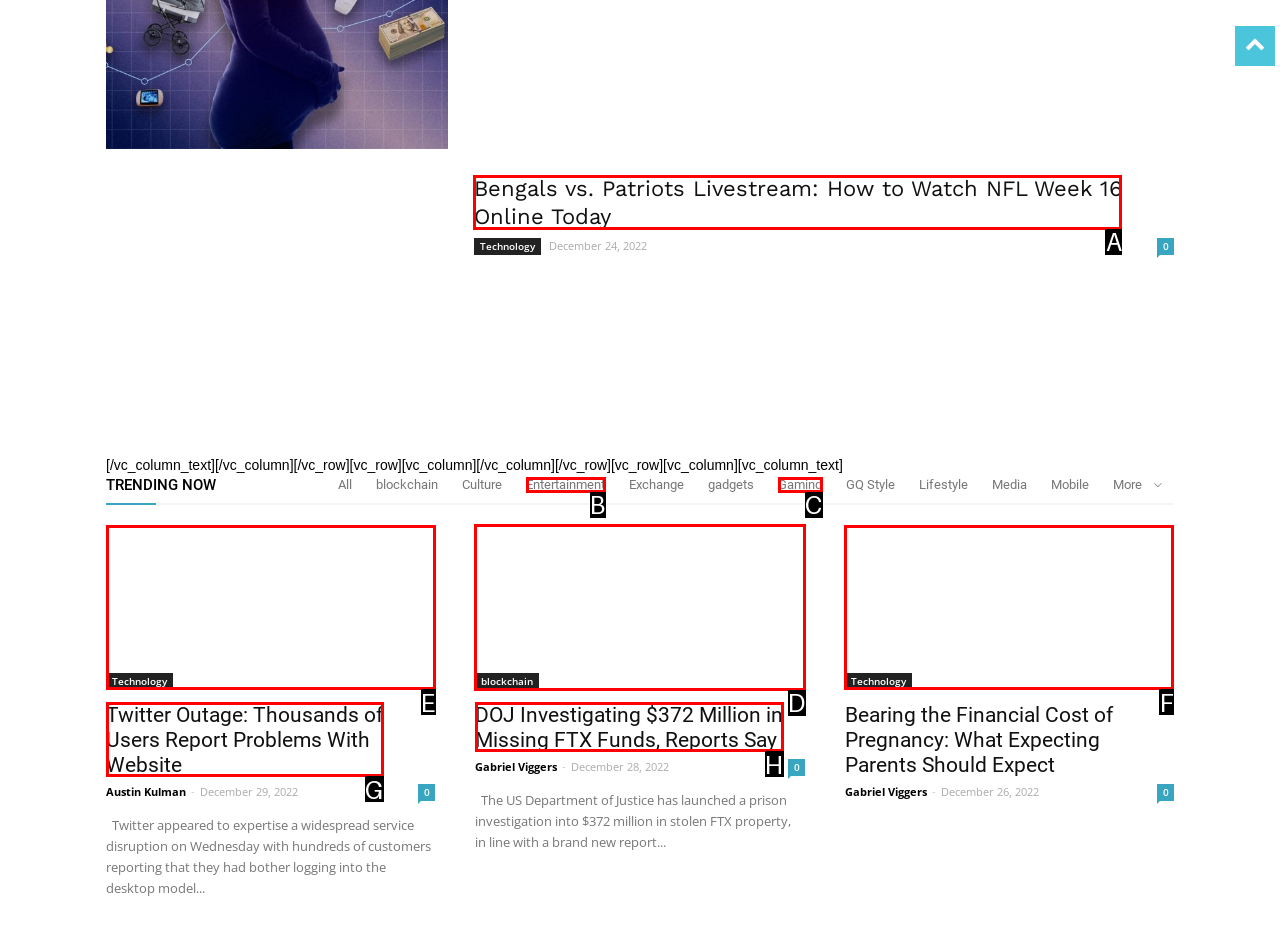Identify the correct lettered option to click in order to perform this task: Click on the 'DOJ Investigating $372 Million in Missing FTX Funds, Reports Say' link. Respond with the letter.

D